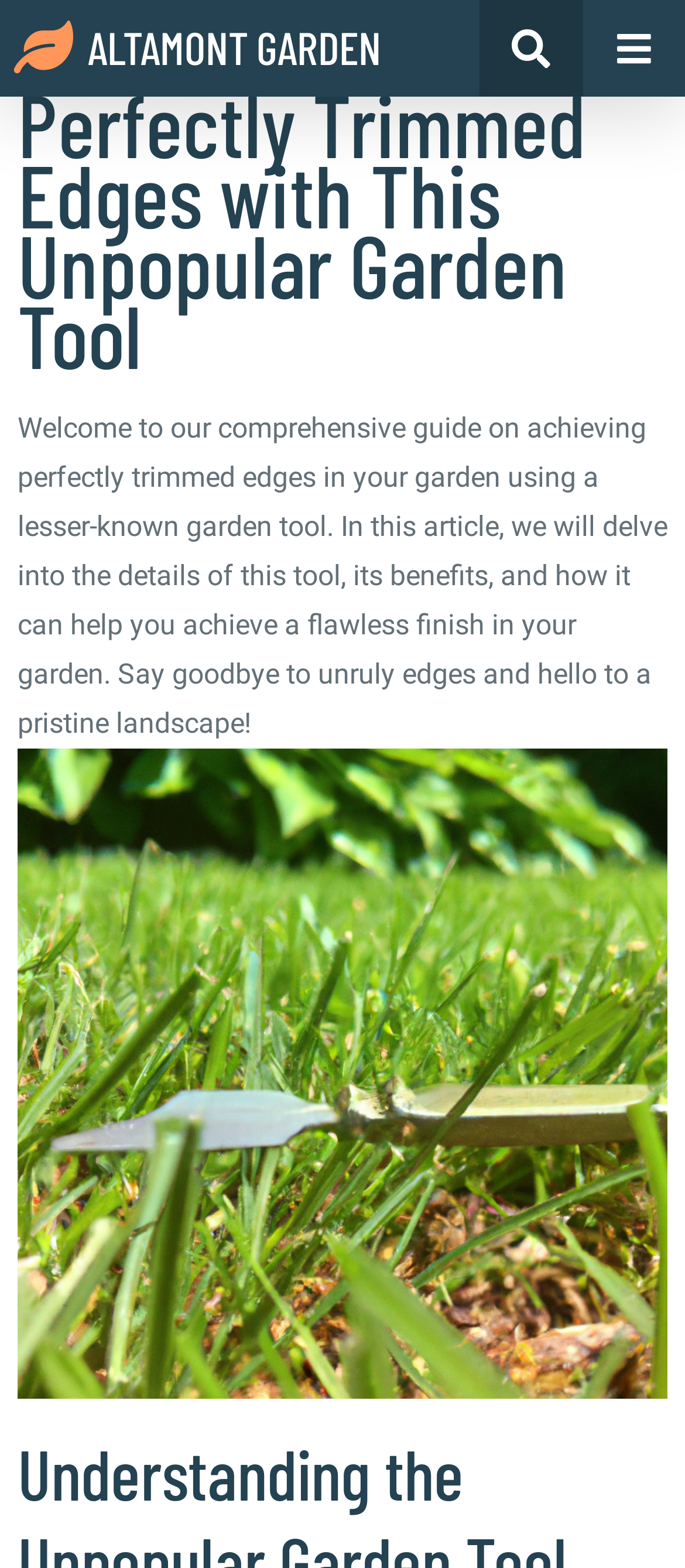Please locate and retrieve the main header text of the webpage.

How to Achieve Perfectly Trimmed Edges with This Unpopular Garden Tool